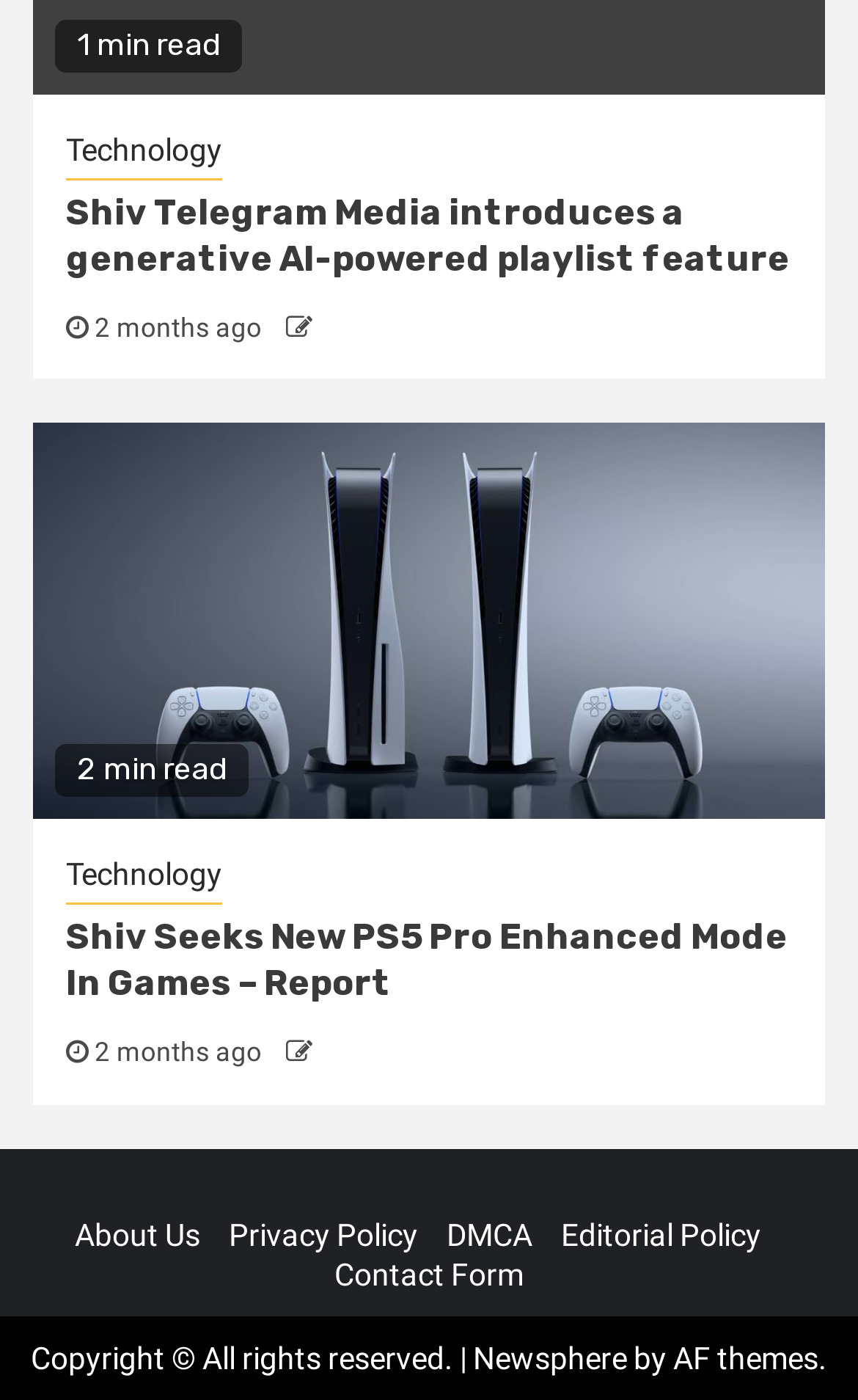Find and specify the bounding box coordinates that correspond to the clickable region for the instruction: "Visit the About Us page".

[0.087, 0.869, 0.233, 0.894]